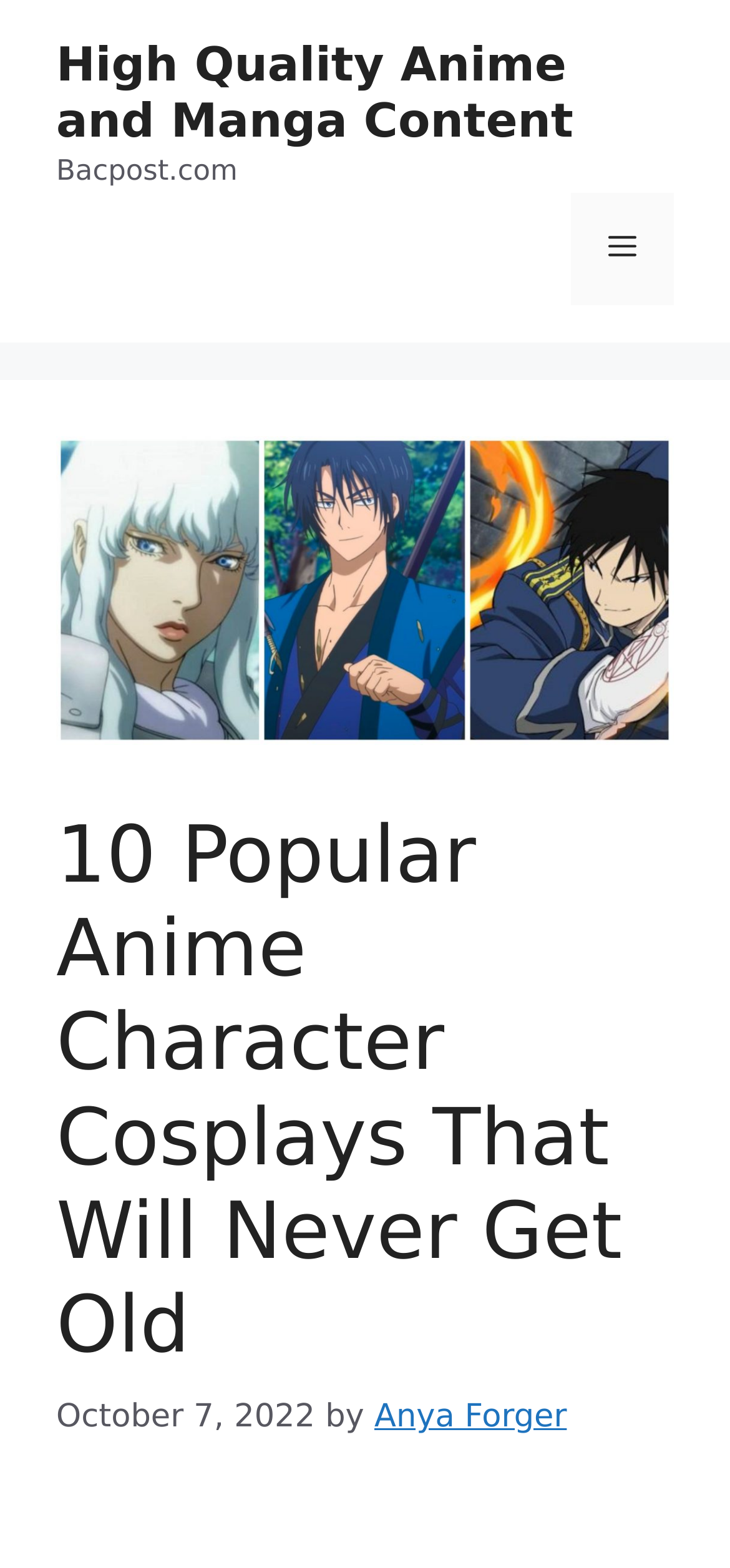Kindly respond to the following question with a single word or a brief phrase: 
What is the name of the website?

Bacpost.com